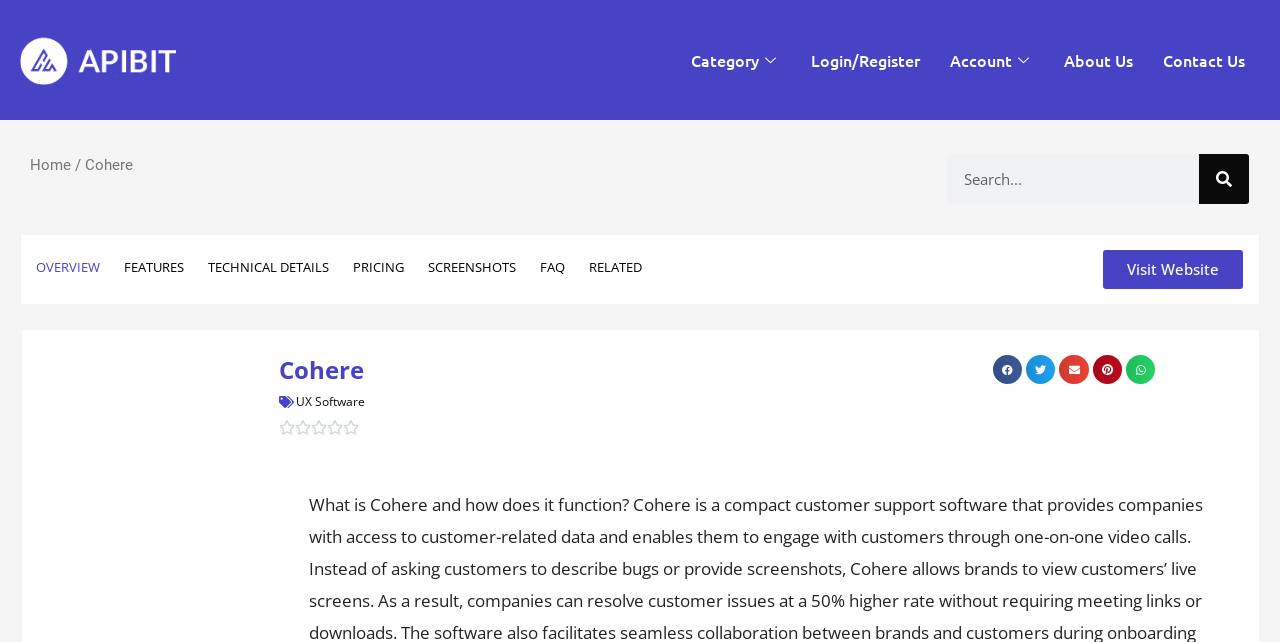Pinpoint the bounding box coordinates of the element to be clicked to execute the instruction: "Share on Facebook".

[0.776, 0.553, 0.799, 0.599]